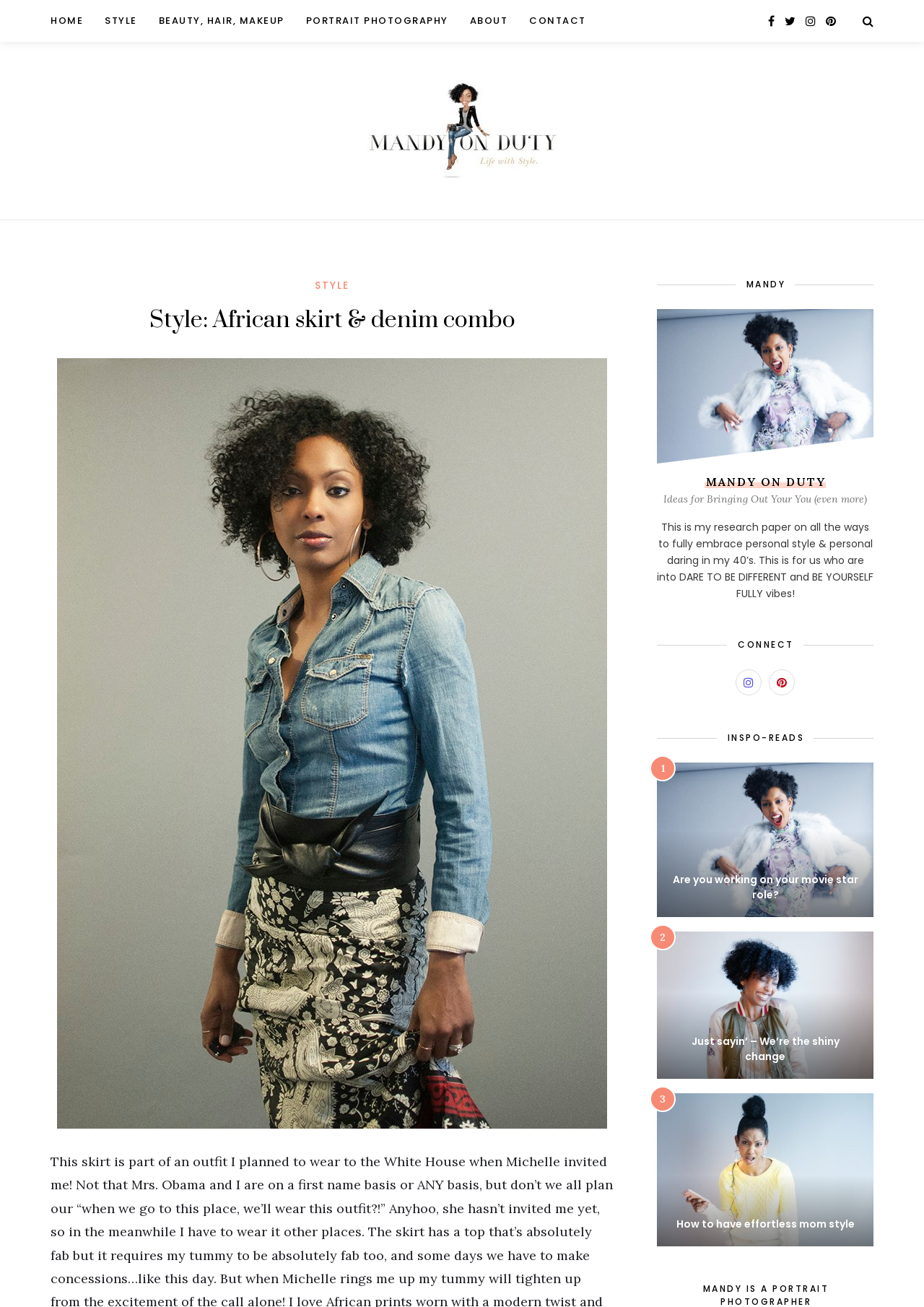Find the bounding box coordinates of the area to click in order to follow the instruction: "Follow MANDY ON DUTY on social media".

[0.796, 0.512, 0.824, 0.532]